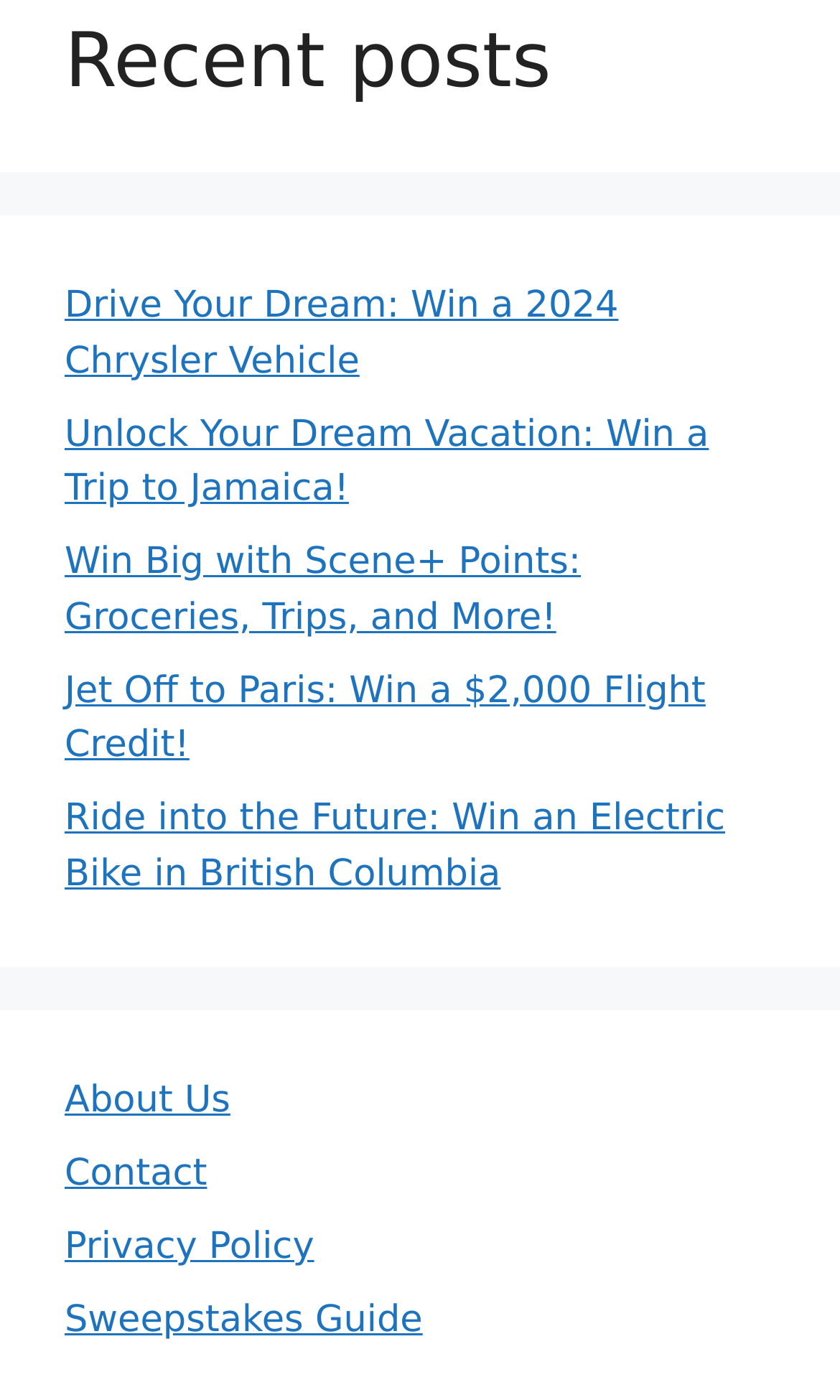Pinpoint the bounding box coordinates for the area that should be clicked to perform the following instruction: "View recent posts".

[0.077, 0.012, 0.923, 0.077]